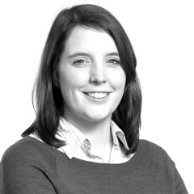What is Katherine wearing?
Answer with a single word or short phrase according to what you see in the image.

Dark sweater over a collared shirt